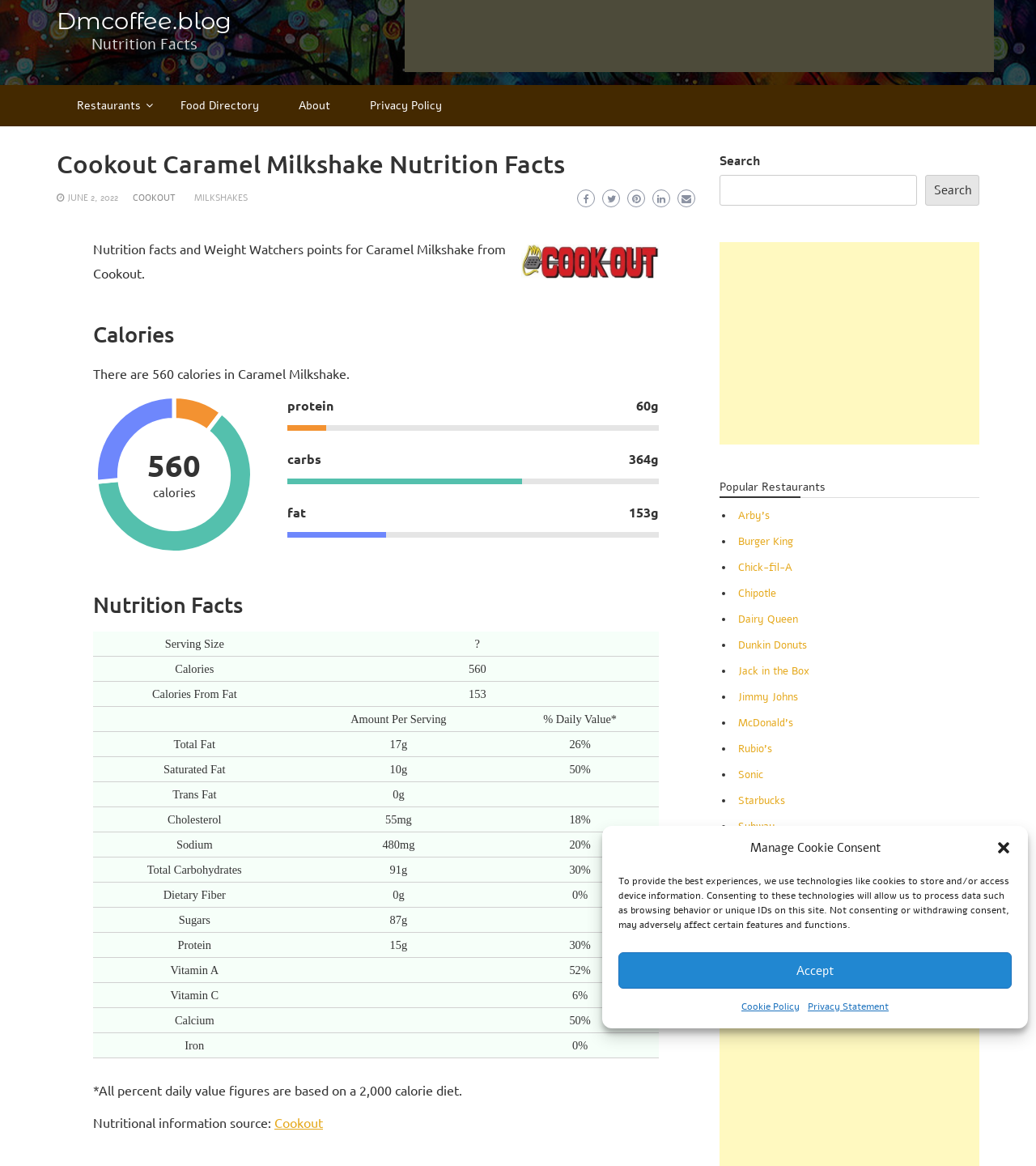Describe in detail what you see on the webpage.

This webpage is about the nutrition facts and Weight Watchers points for a Caramel Milkshake from Cookout. At the top, there is a dialog box for managing cookie consent, which includes a button to close the dialog, a message explaining the use of cookies, and buttons to accept or opt-out. Below this, there are links to the website's homepage, restaurants, food directory, about page, and privacy policy.

The main content of the page is divided into sections. The first section displays the title "Cookout Caramel Milkshake Nutrition Facts" and a link to the date "JUNE 2, 2022". Below this, there are links to Cookout and Milkshakes, as well as some social media icons.

The next section provides an overview of the nutrition facts, including the calories, protein, carbs, and fat content of the milkshake. This is followed by a table displaying the detailed nutrition facts, including serving size, calories, calories from fat, total fat, saturated fat, trans fat, cholesterol, sodium, total carbohydrates, dietary fiber, and sugars. Each row in the table includes the nutrient name, amount, and percentage of the daily value.

There is also an image of the Cookout logo and a canvas element, but no other images on the page. Overall, the page is focused on providing detailed nutrition information about the Caramel Milkshake from Cookout.